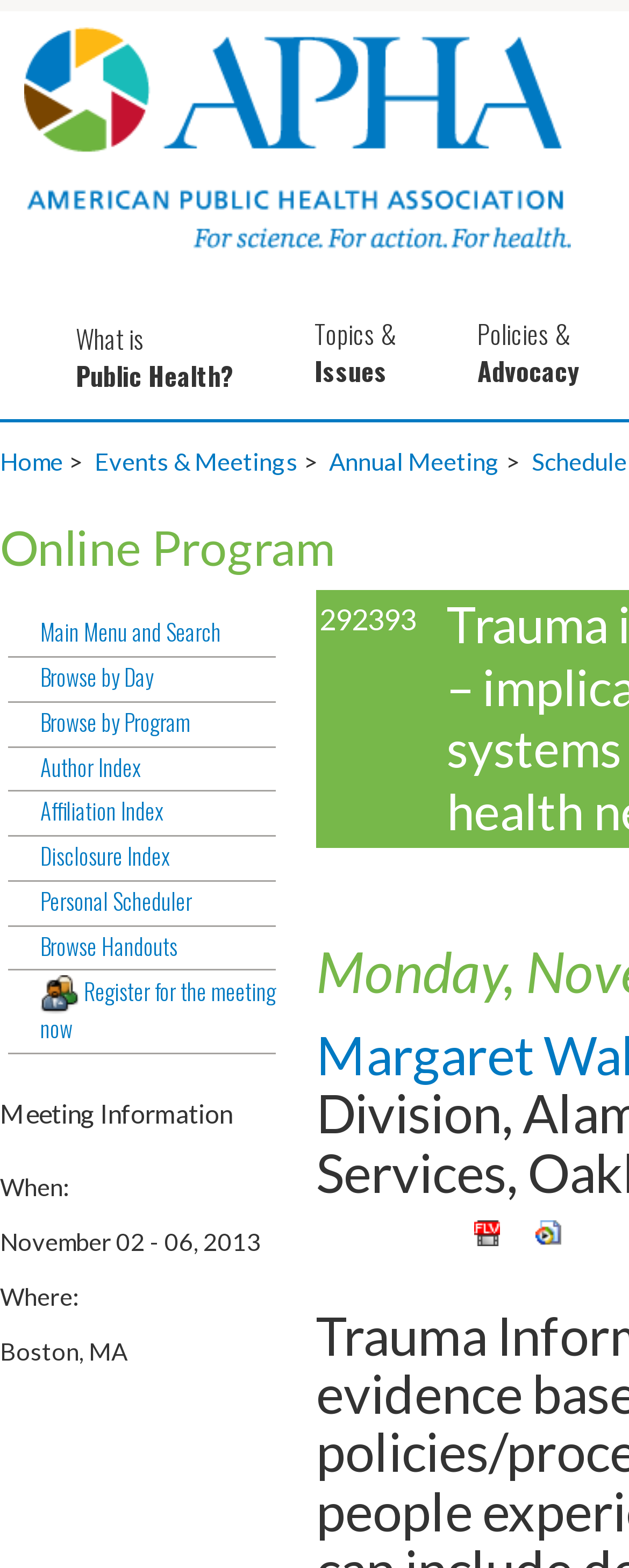Could you indicate the bounding box coordinates of the region to click in order to complete this instruction: "go to APHA Home".

[0.0, 0.179, 0.933, 0.197]